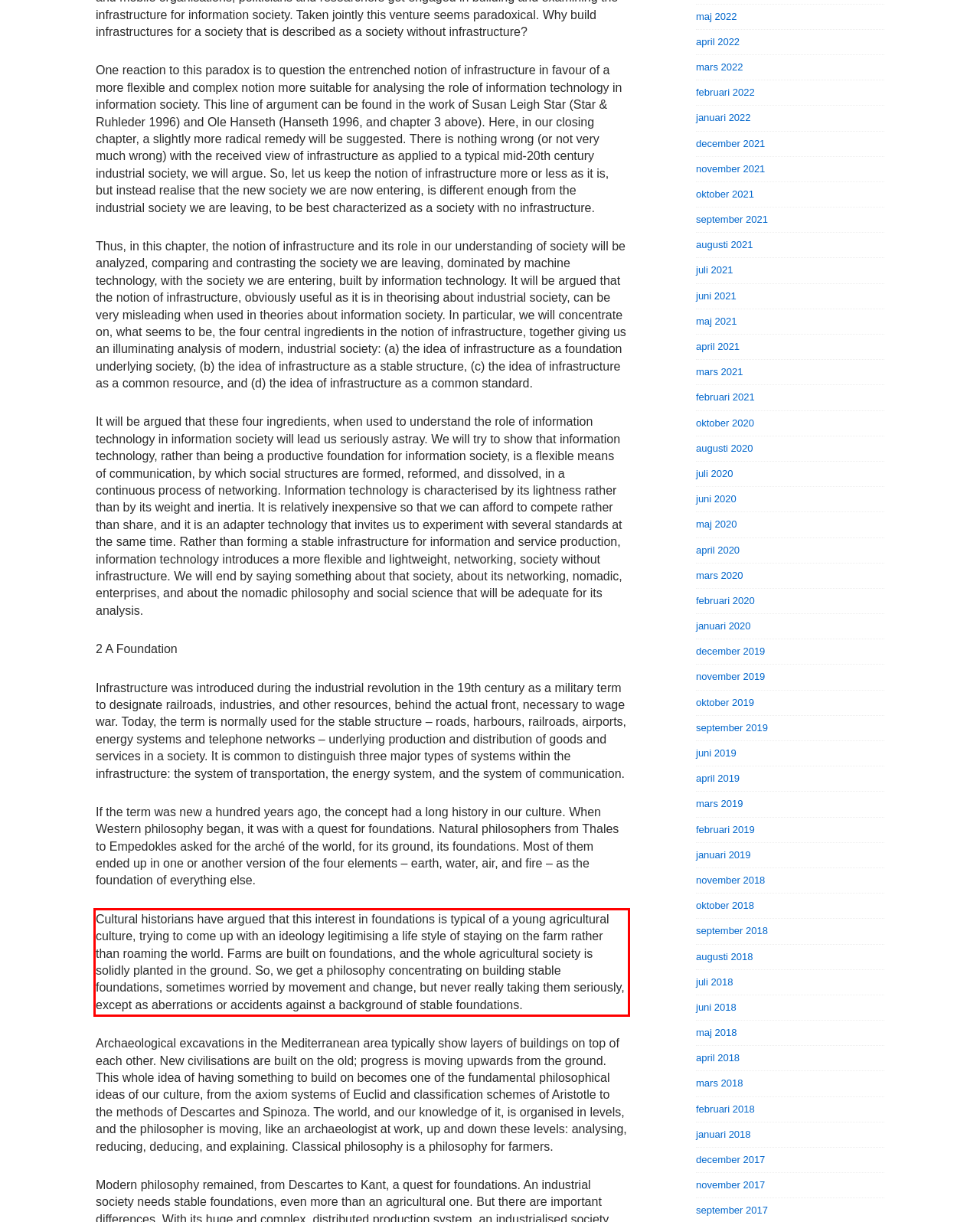Within the screenshot of the webpage, there is a red rectangle. Please recognize and generate the text content inside this red bounding box.

Cultural historians have argued that this interest in foundations is typical of a young agricultural culture, trying to come up with an ideology legitimising a life style of staying on the farm rather than roaming the world. Farms are built on foundations, and the whole agricultural society is solidly planted in the ground. So, we get a philosophy concentrating on building stable foundations, sometimes worried by movement and change, but never really taking them seriously, except as aberrations or accidents against a background of stable foundations.